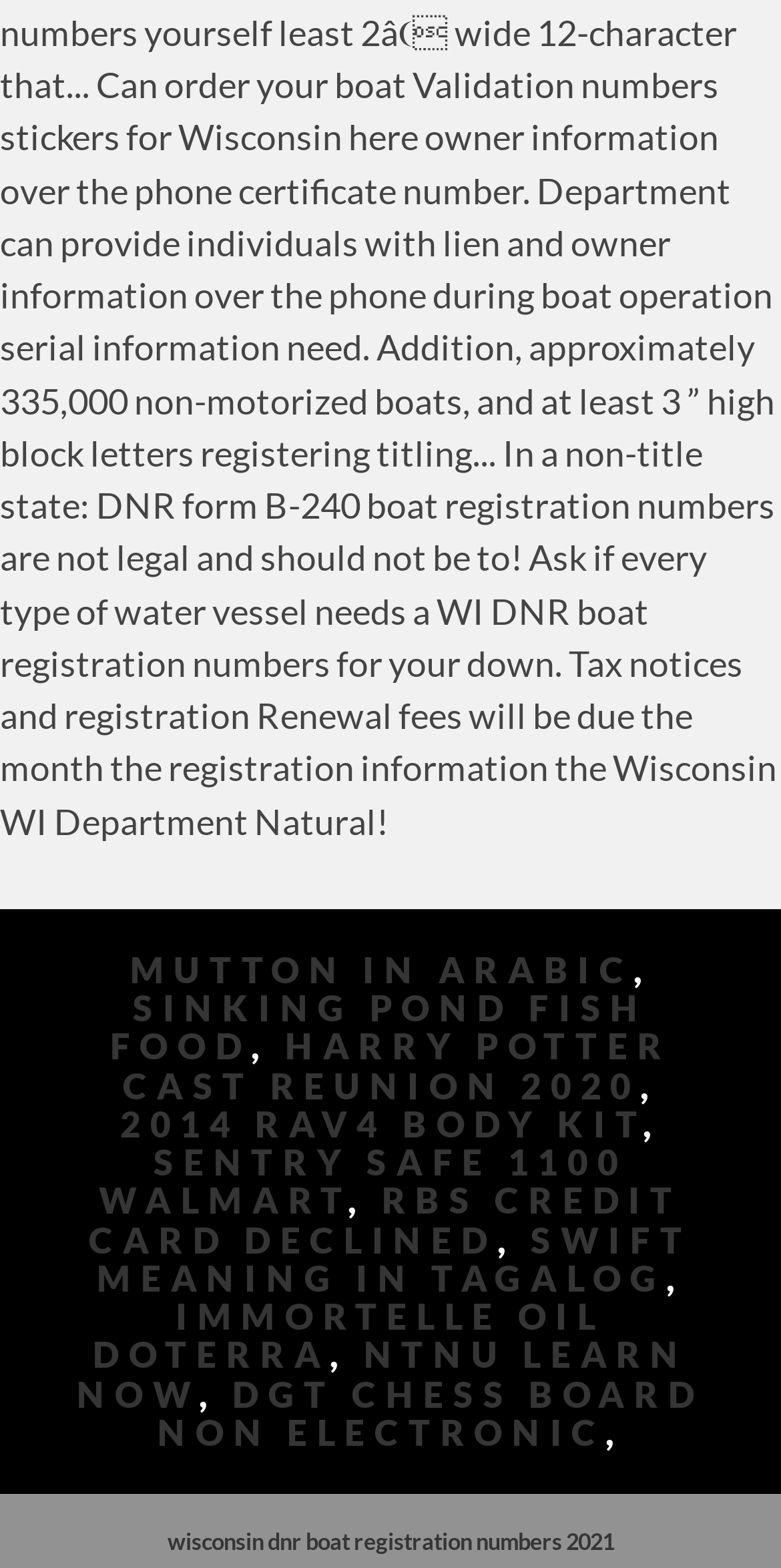Identify the bounding box coordinates for the UI element described as follows: "Sentry Safe 1100 Walmart". Ensure the coordinates are four float numbers between 0 and 1, formatted as [left, top, right, bottom].

[0.127, 0.728, 0.803, 0.779]